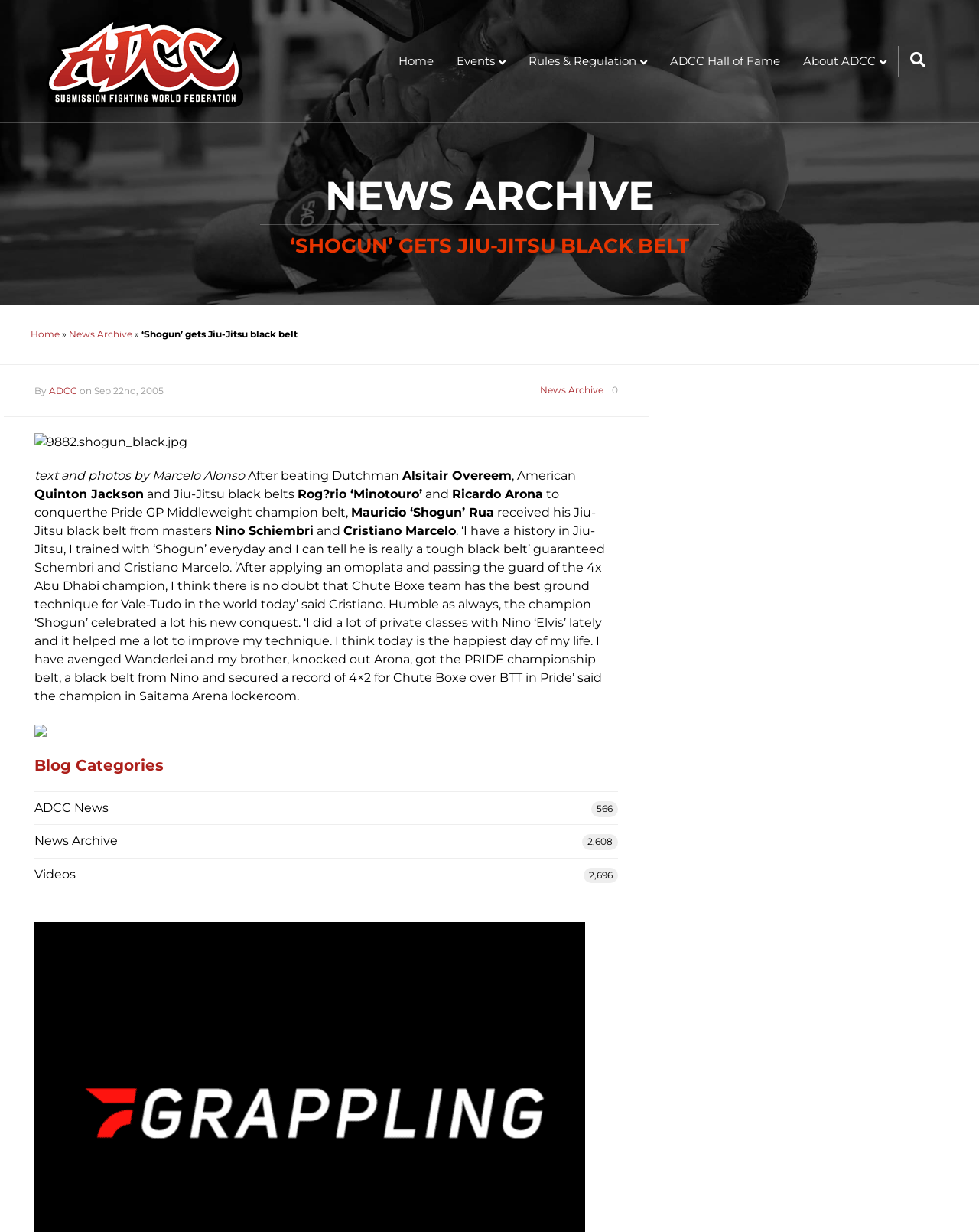Bounding box coordinates are specified in the format (top-left x, top-left y, bottom-right x, bottom-right y). All values are floating point numbers bounded between 0 and 1. Please provide the bounding box coordinate of the region this sentence describes: ADCC News

[0.035, 0.643, 0.512, 0.669]